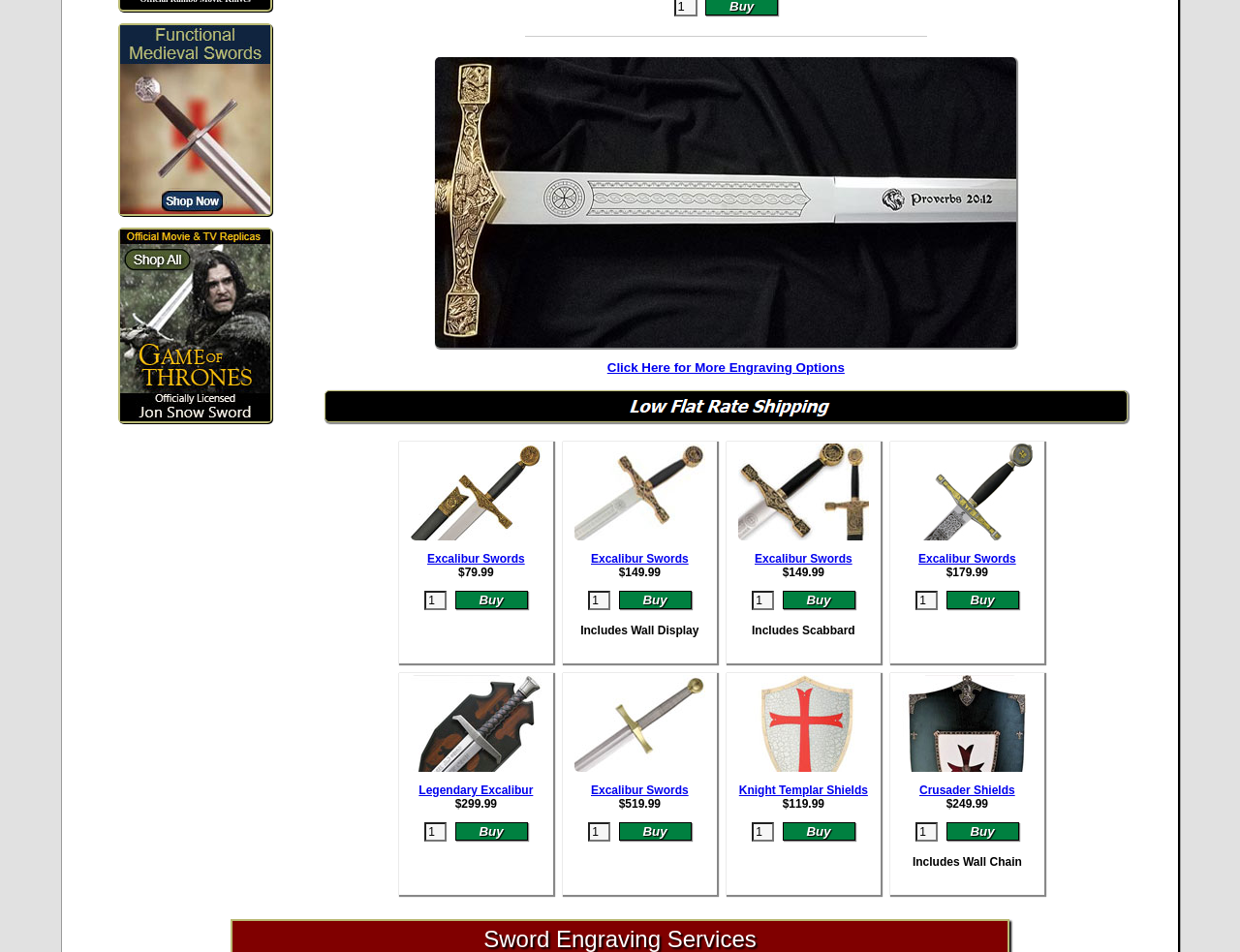Please specify the bounding box coordinates for the clickable region that will help you carry out the instruction: "Click on Excalibur Swords in Gold with Wall Display".

[0.463, 0.508, 0.569, 0.523]